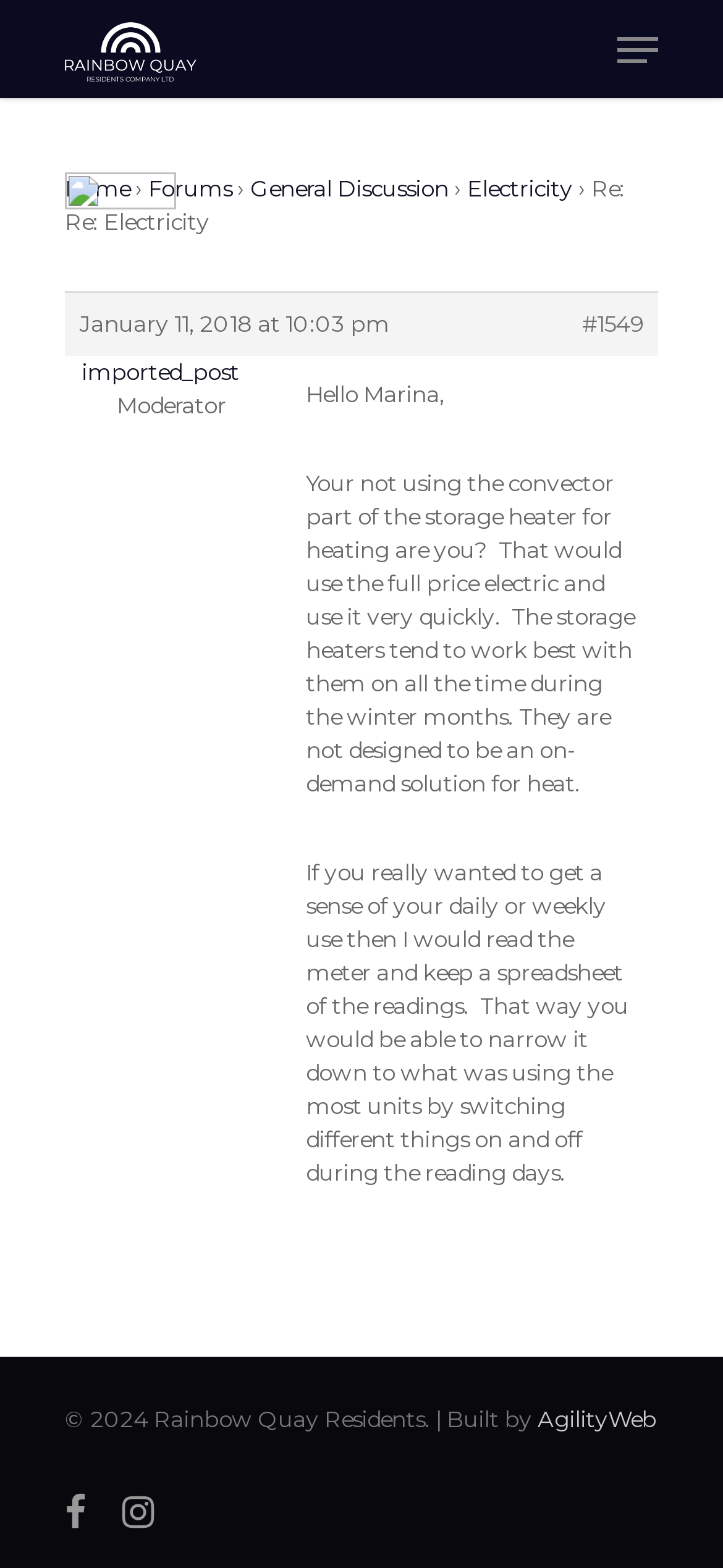What is the topic of the current discussion?
Look at the screenshot and provide an in-depth answer.

I found this answer by examining the breadcrumbs at the top of the webpage, which show the navigation path as 'Home > Forums > General Discussion > Electricity > Re: Re: Electricity'. This indicates that the current discussion is about electricity.